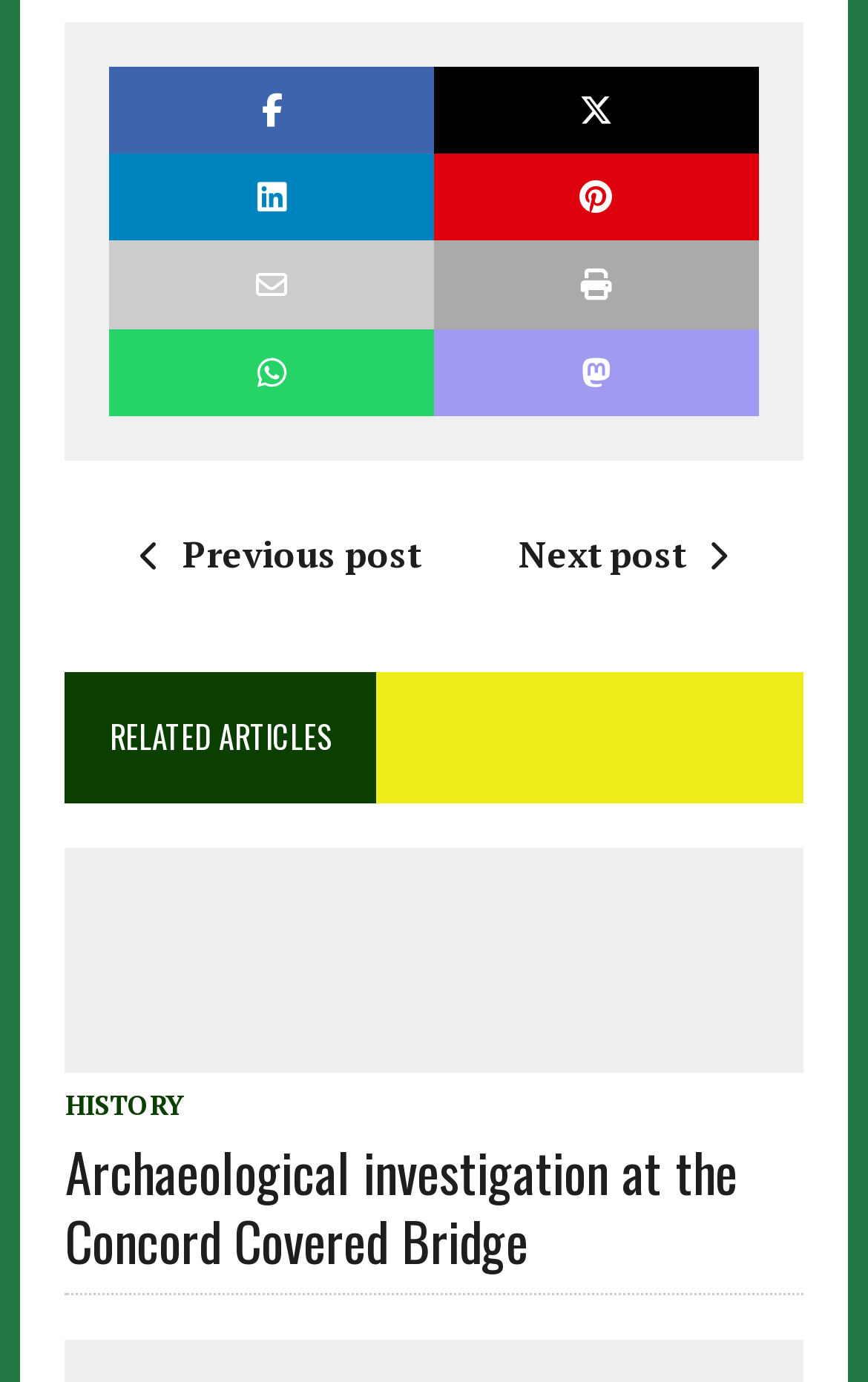What is the direction of the separator?
Please analyze the image and answer the question with as much detail as possible.

The direction of the separator can be determined by looking at the separator element with the attribute 'orientation: horizontal'.